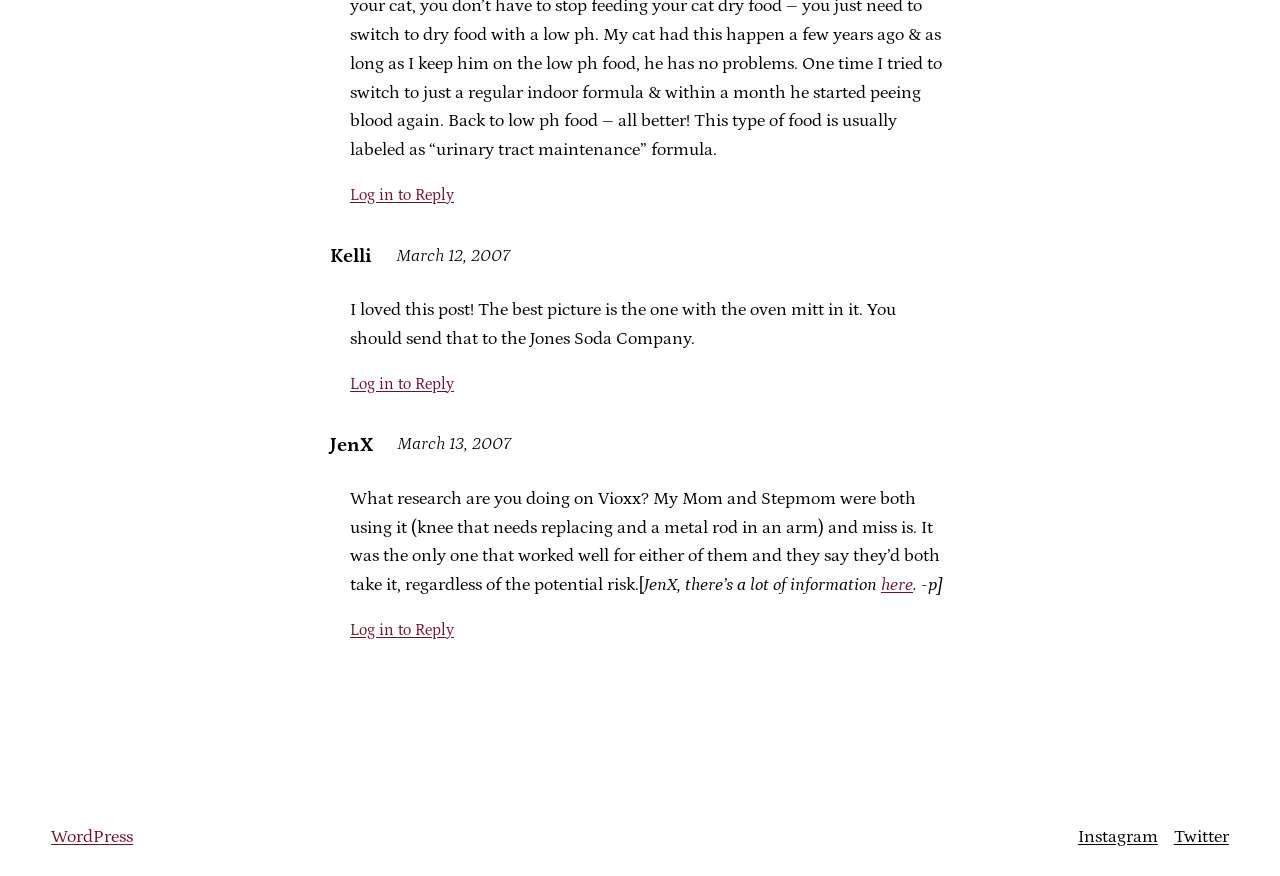Use the information in the screenshot to answer the question comprehensively: What is the username of the first commenter?

I looked at the first comment section and found the username 'Kelli' mentioned above the comment text.